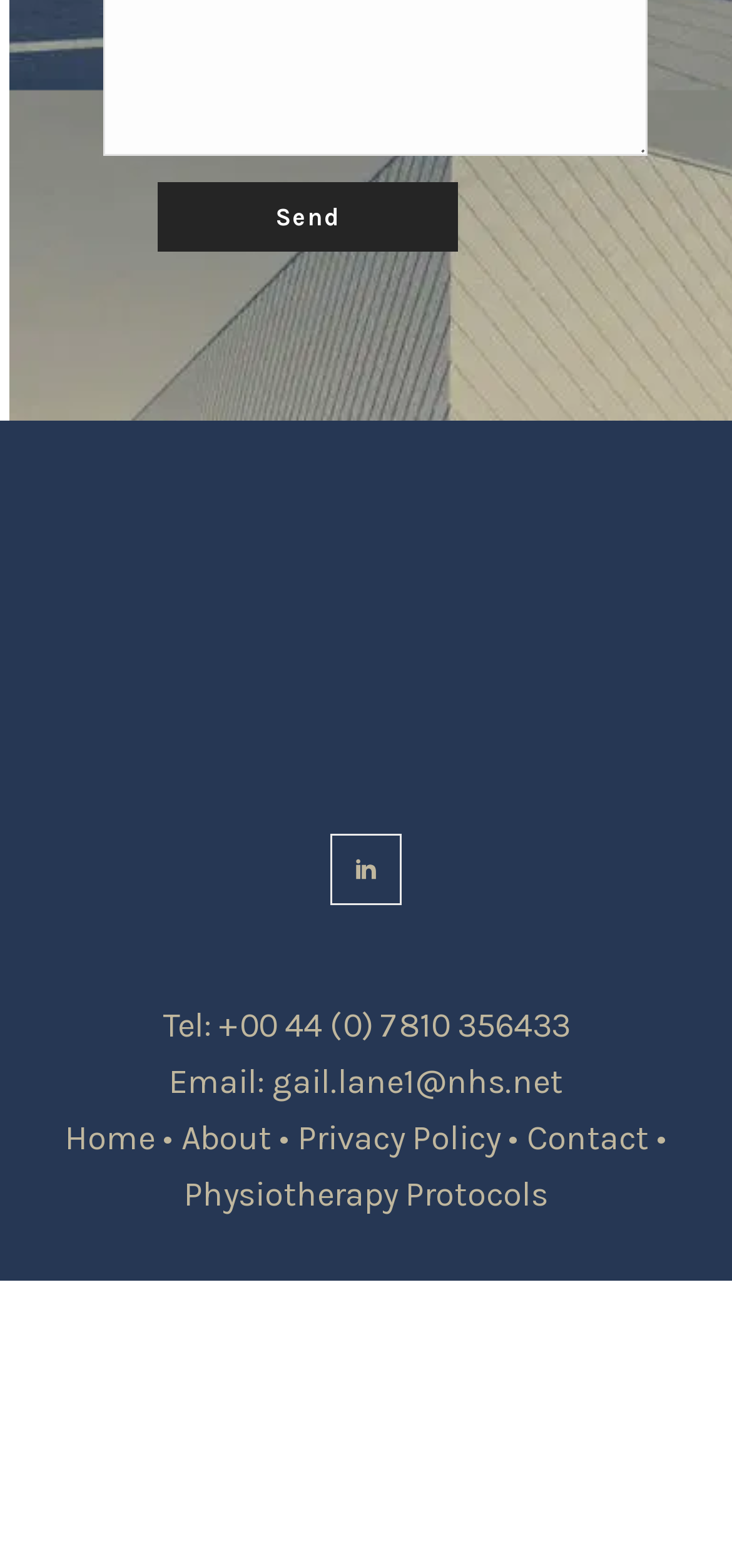Locate the bounding box coordinates of the element that should be clicked to execute the following instruction: "visit LinkedIn page".

[0.451, 0.532, 0.549, 0.578]